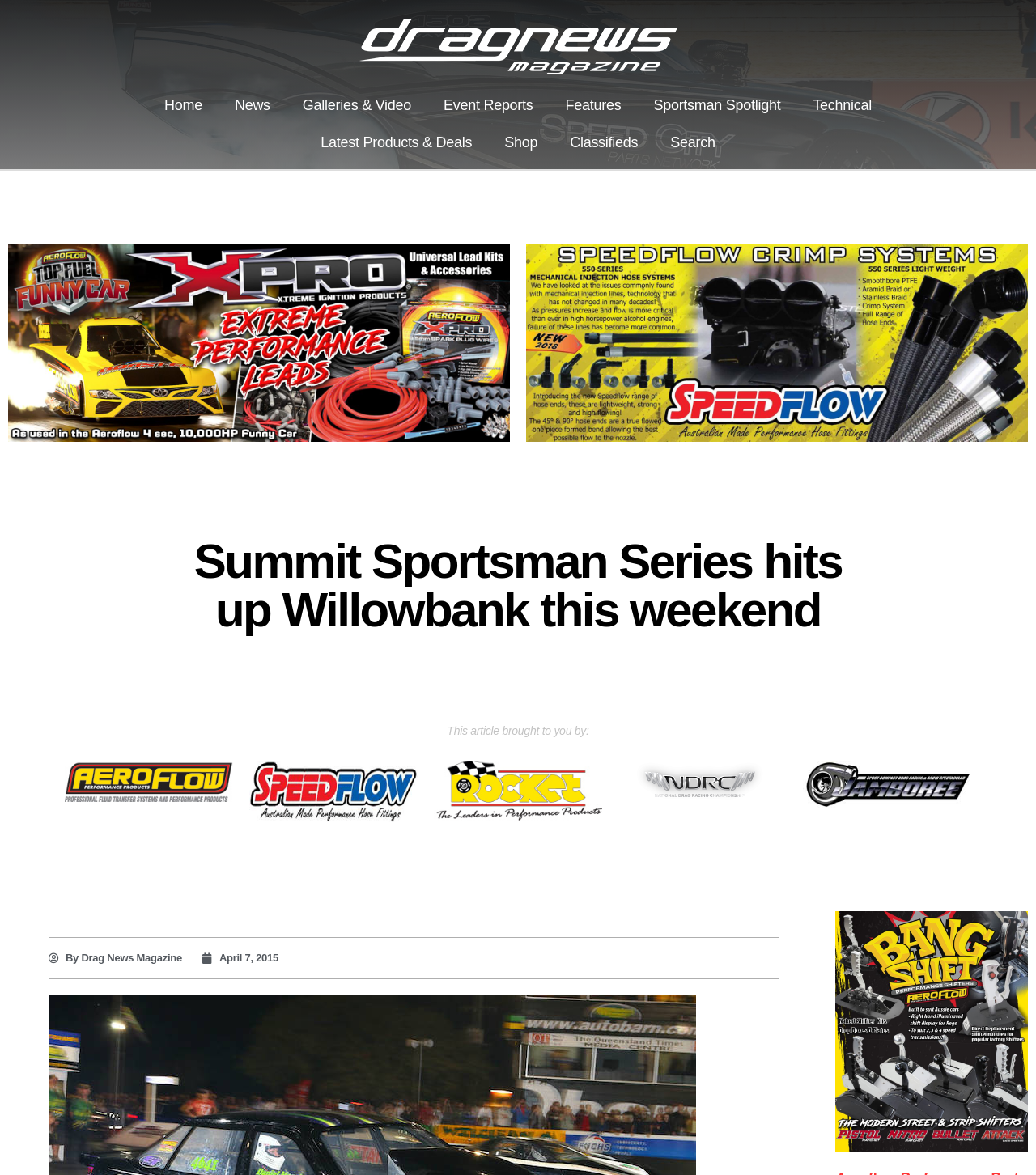Answer succinctly with a single word or phrase:
What is the date of the article?

April 7, 2015